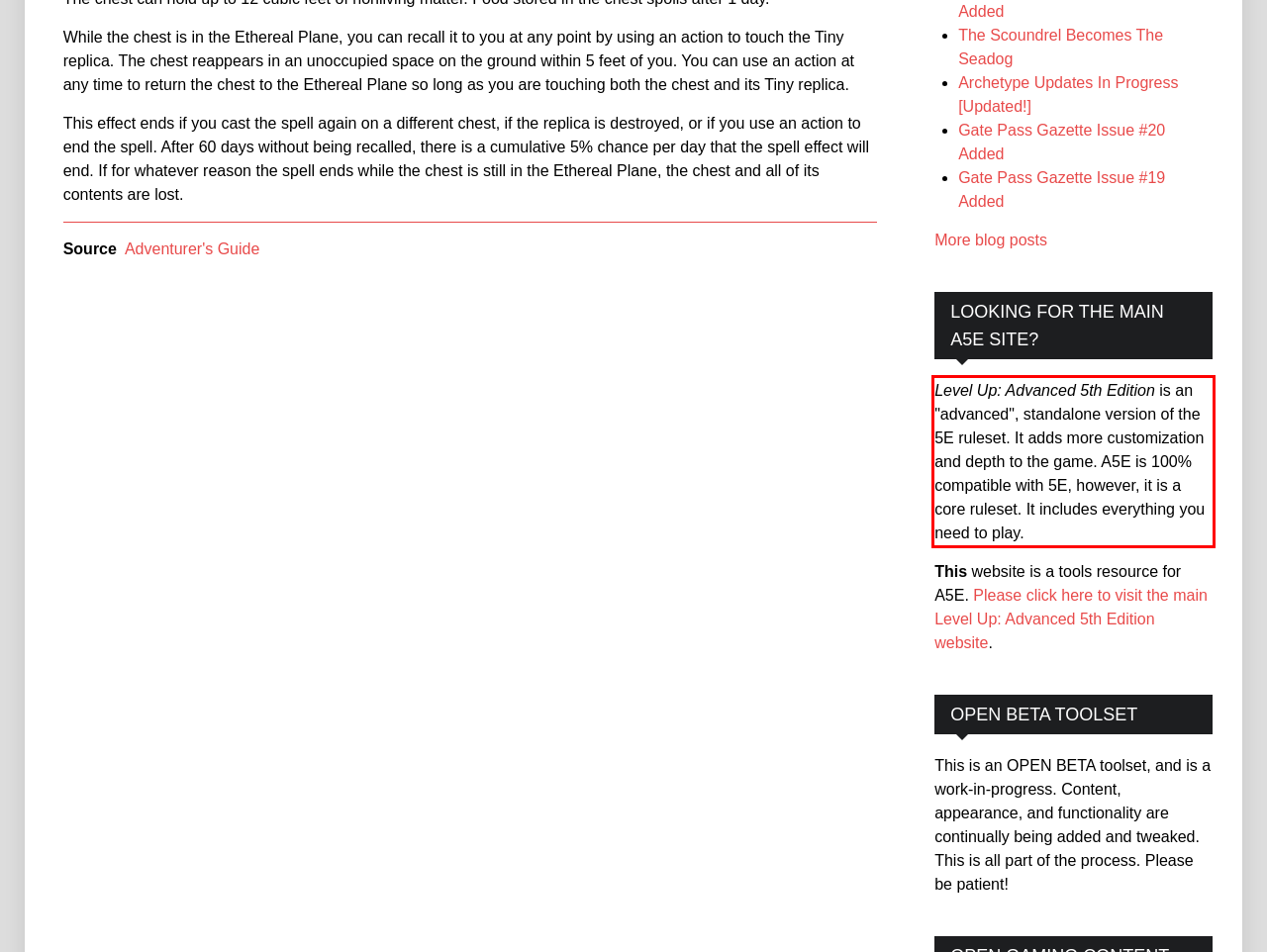Within the screenshot of the webpage, locate the red bounding box and use OCR to identify and provide the text content inside it.

Level Up: Advanced 5th Edition is an "advanced", standalone version of the 5E ruleset. It adds more customization and depth to the game. A5E is 100% compatible with 5E, however, it is a core ruleset. It includes everything you need to play.